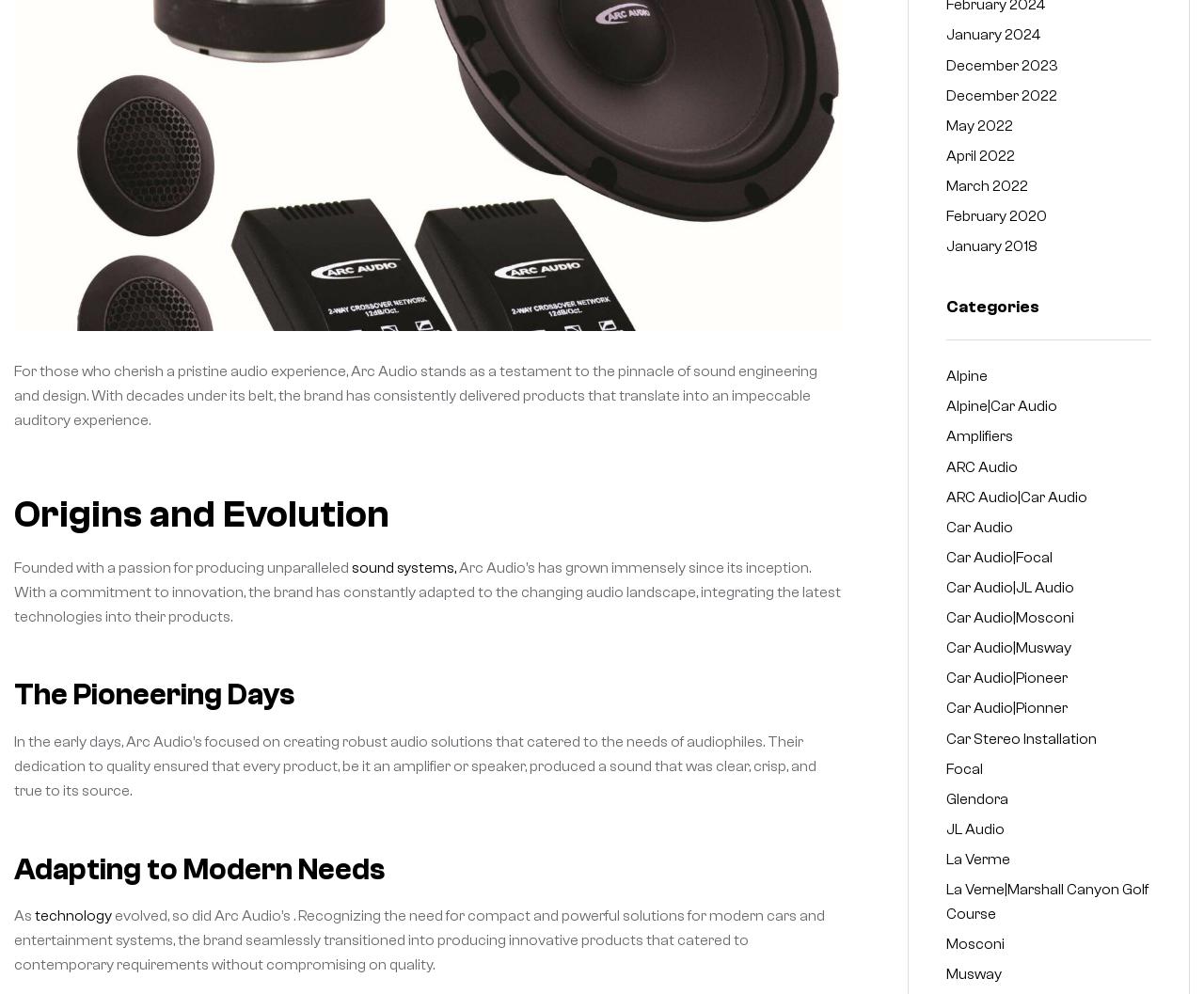Using the element description: "Share on Facebook", determine the bounding box coordinates. The coordinates should be in the format [left, top, right, bottom], with values between 0 and 1.

None